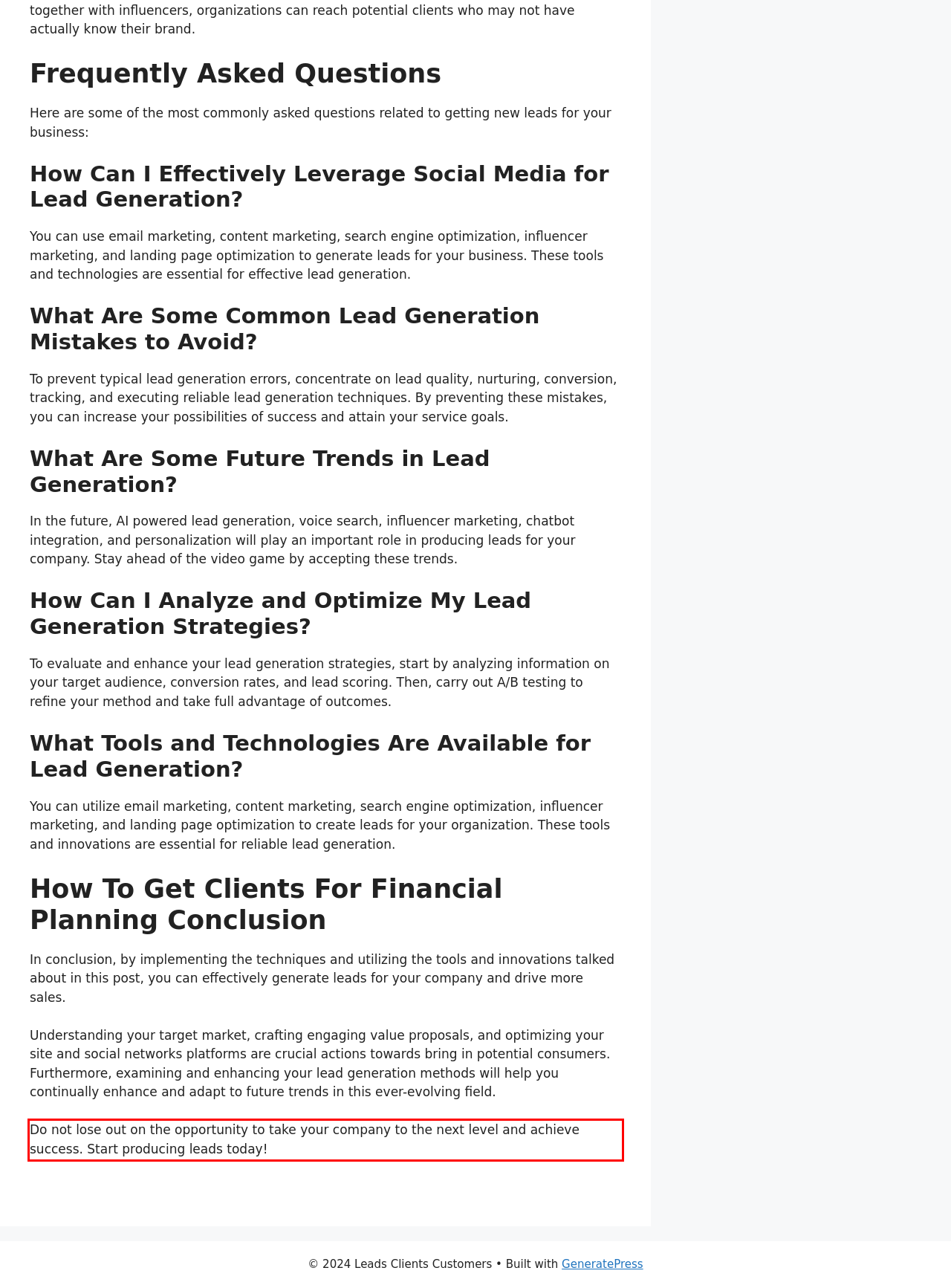Observe the screenshot of the webpage that includes a red rectangle bounding box. Conduct OCR on the content inside this red bounding box and generate the text.

Do not lose out on the opportunity to take your company to the next level and achieve success. Start producing leads today!